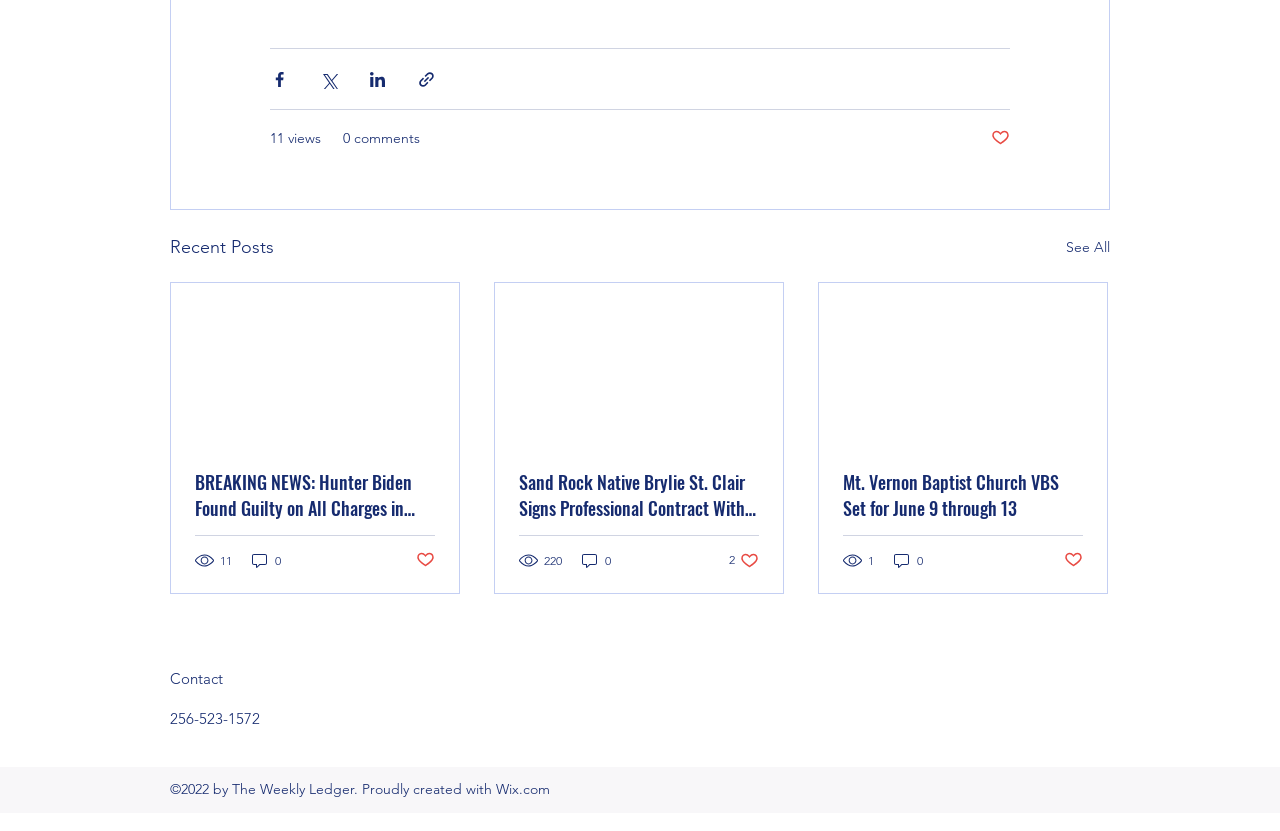How many views does the first post have?
Can you provide a detailed and comprehensive answer to the question?

The first post has 11 views, as indicated by the text '11 views' below the post title.